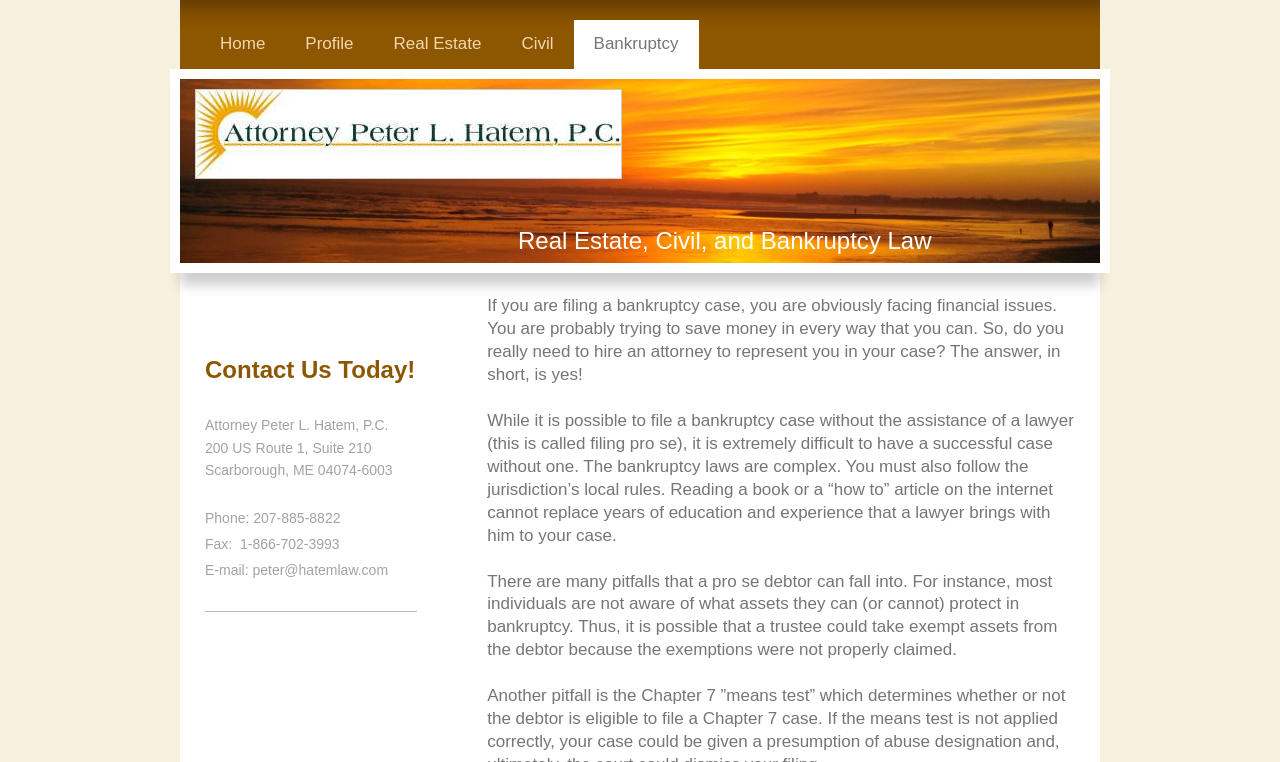Given the description "Real Estate", determine the bounding box of the corresponding UI element.

[0.292, 0.026, 0.392, 0.091]